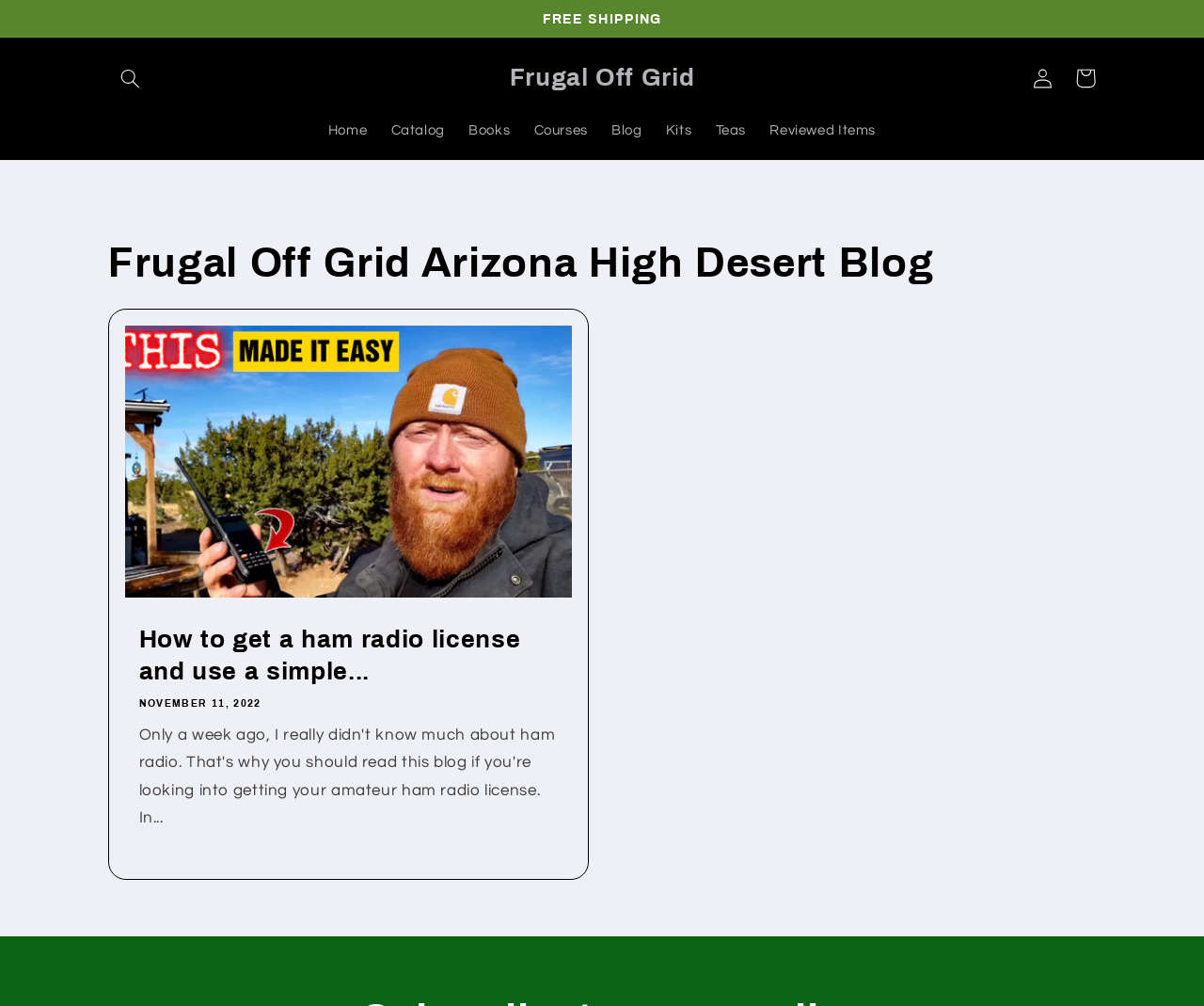Indicate the bounding box coordinates of the element that must be clicked to execute the instruction: "Read the blog". The coordinates should be given as four float numbers between 0 and 1, i.e., [left, top, right, bottom].

[0.498, 0.11, 0.543, 0.151]